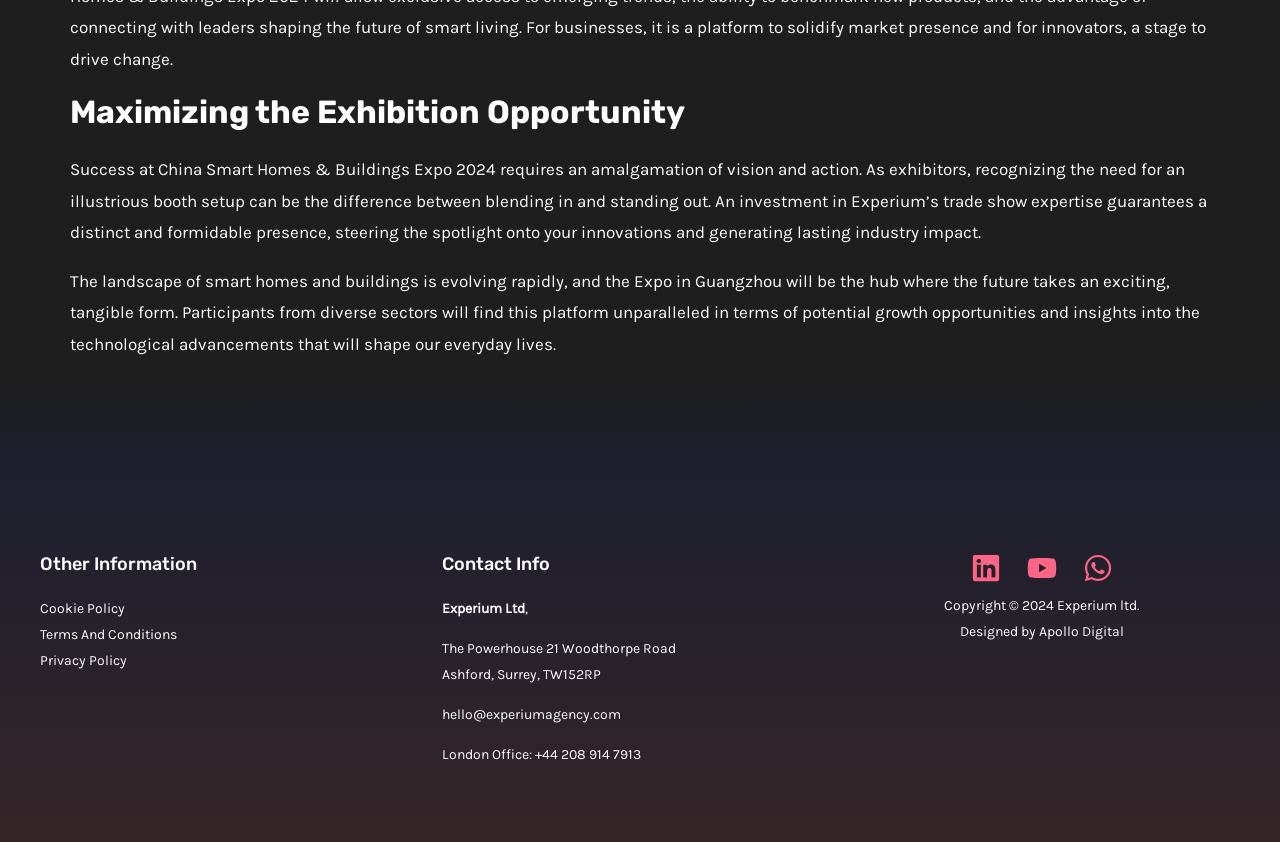Determine the bounding box coordinates of the clickable element to achieve the following action: 'Check the Copyright information'. Provide the coordinates as four float values between 0 and 1, formatted as [left, top, right, bottom].

[0.737, 0.709, 0.89, 0.729]